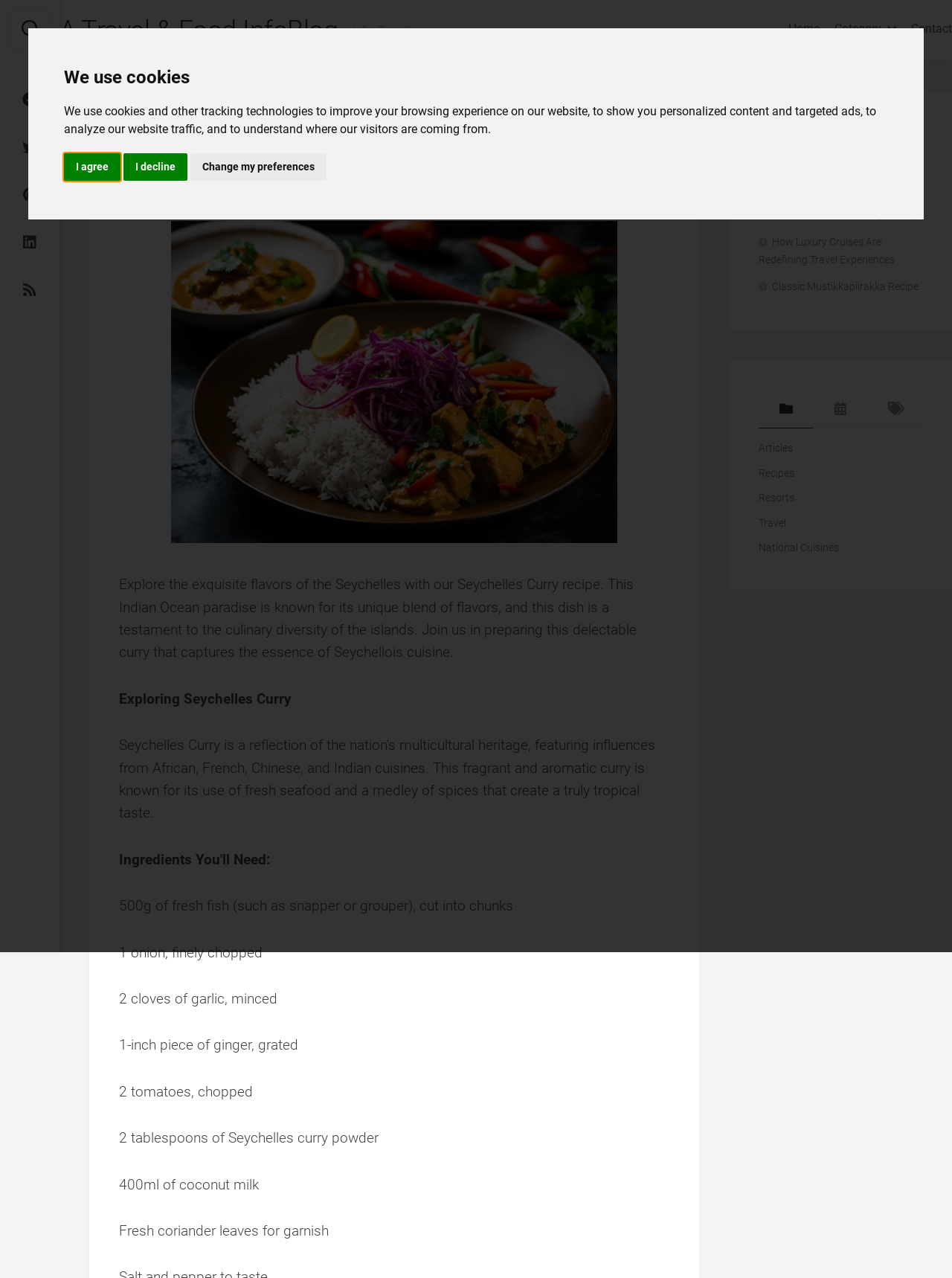Extract the main title from the webpage and generate its text.

A Travel & Food InfoBlog